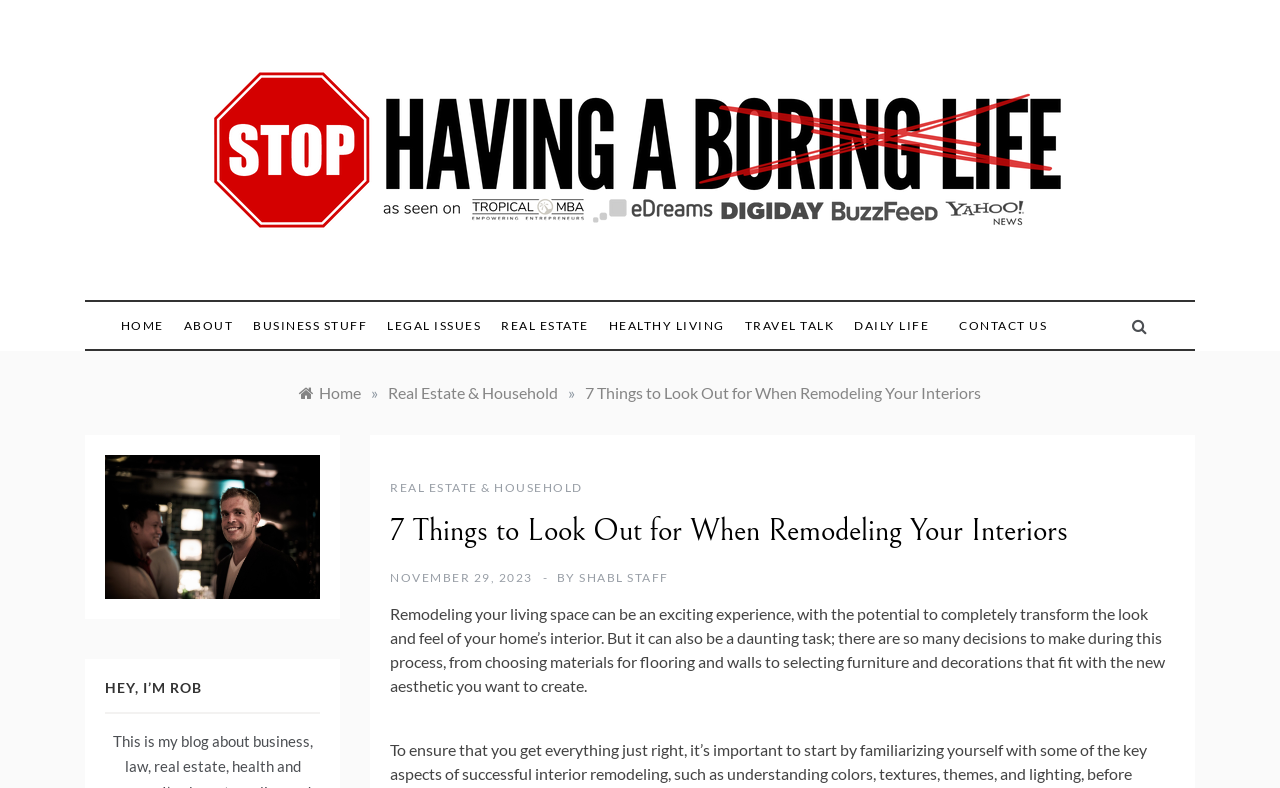Find the bounding box coordinates for the area that should be clicked to accomplish the instruction: "Click on the 'CONTACT US' link".

[0.734, 0.402, 0.818, 0.424]